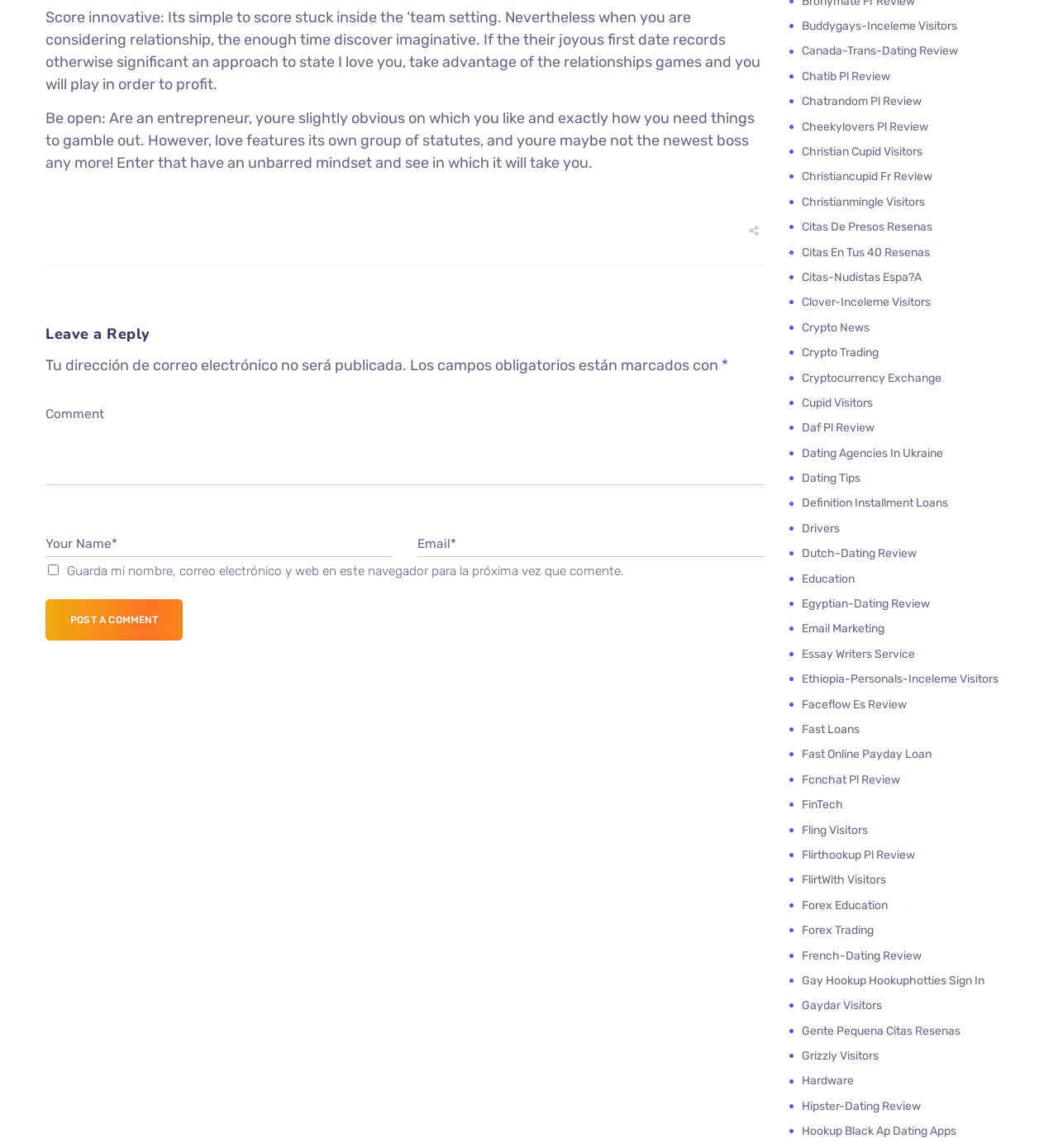What is the function of the checkbox 'Guarda mi nombre, correo electrónico y web en este navegador para la próxima vez que comente'?
Answer the question with a detailed explanation, including all necessary information.

The checkbox 'Guarda mi nombre, correo electrónico y web en este navegador para la próxima vez que comente' is located below the 'Email*' field, suggesting that it is related to saving user information. When checked, this checkbox likely saves the user's name, email, and website in the browser for future commenting purposes.